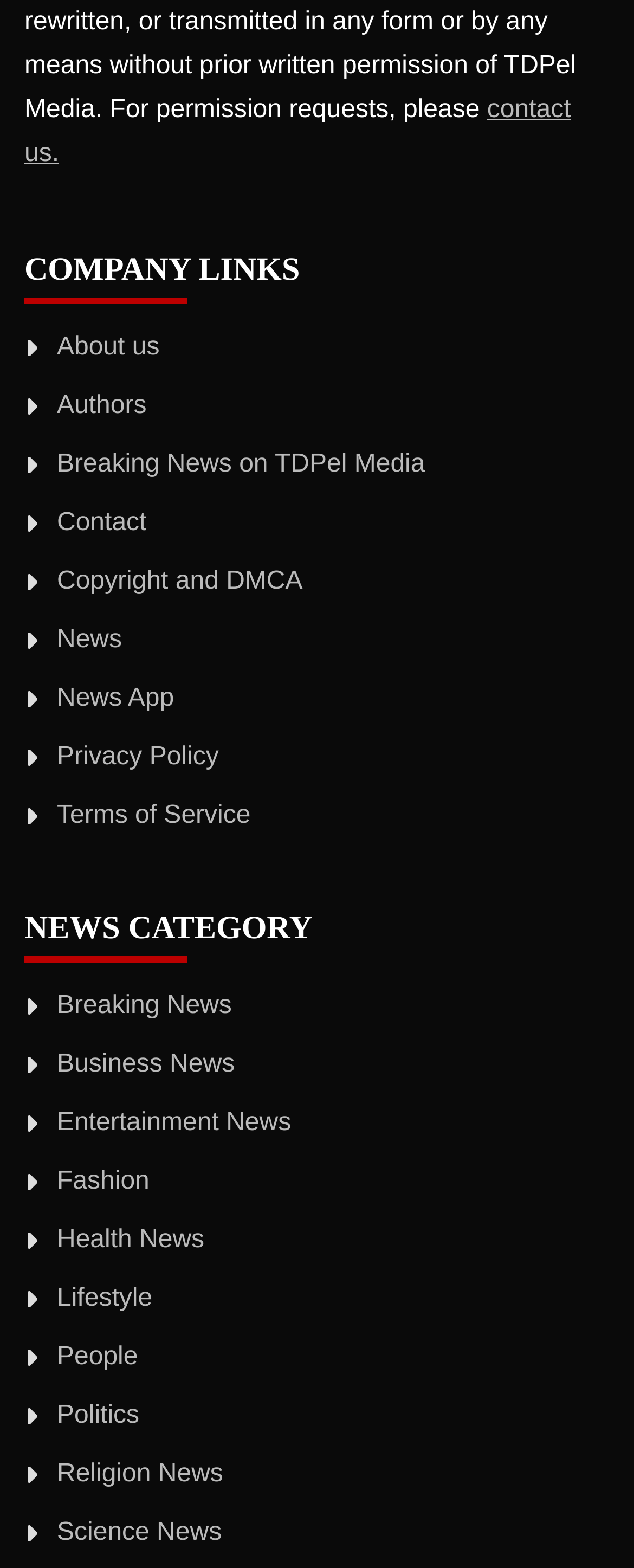Determine the bounding box coordinates for the area that needs to be clicked to fulfill this task: "go to contact us page". The coordinates must be given as four float numbers between 0 and 1, i.e., [left, top, right, bottom].

[0.038, 0.061, 0.9, 0.107]